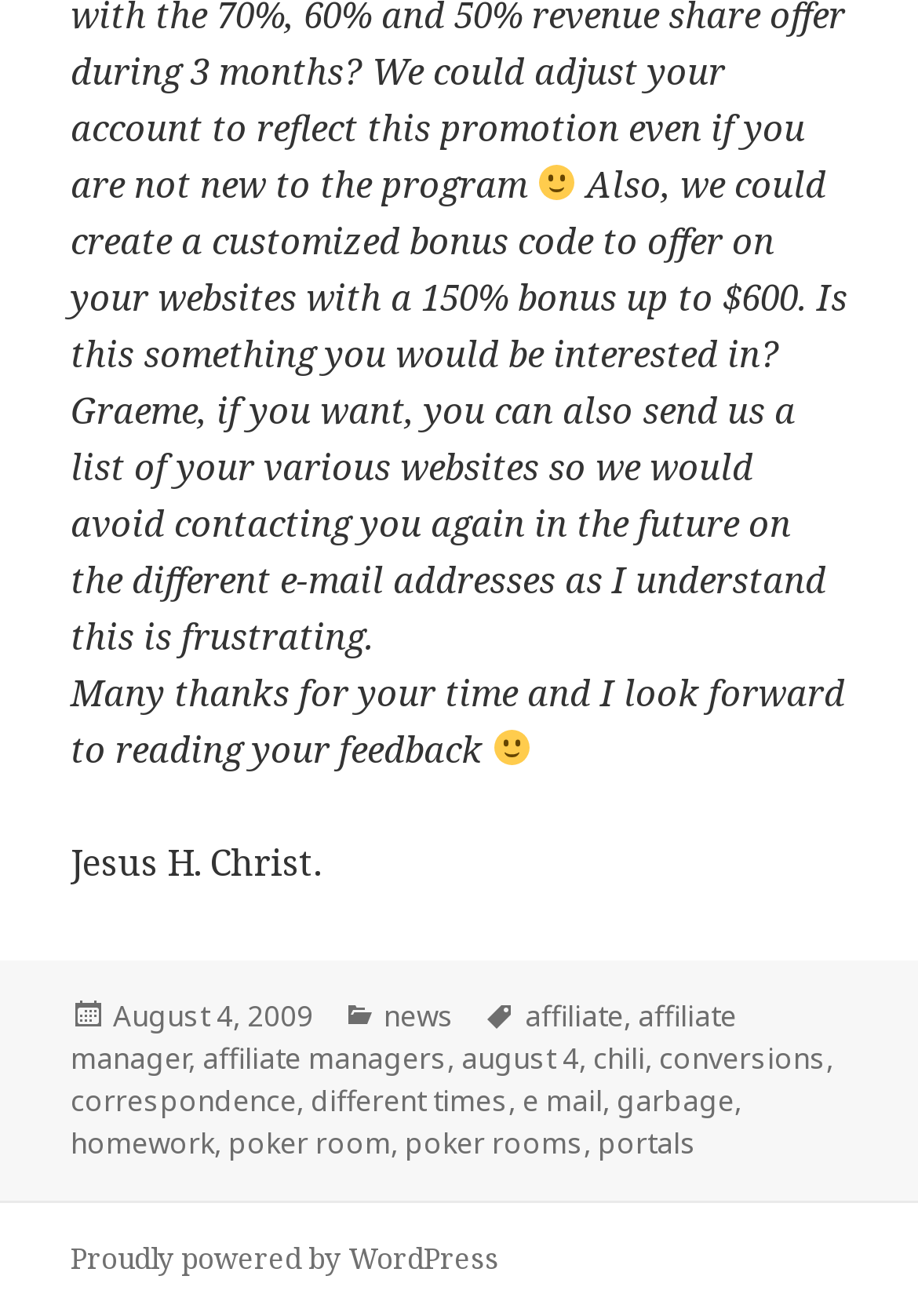Give a succinct answer to this question in a single word or phrase: 
What is the purpose of the email?

Business proposal